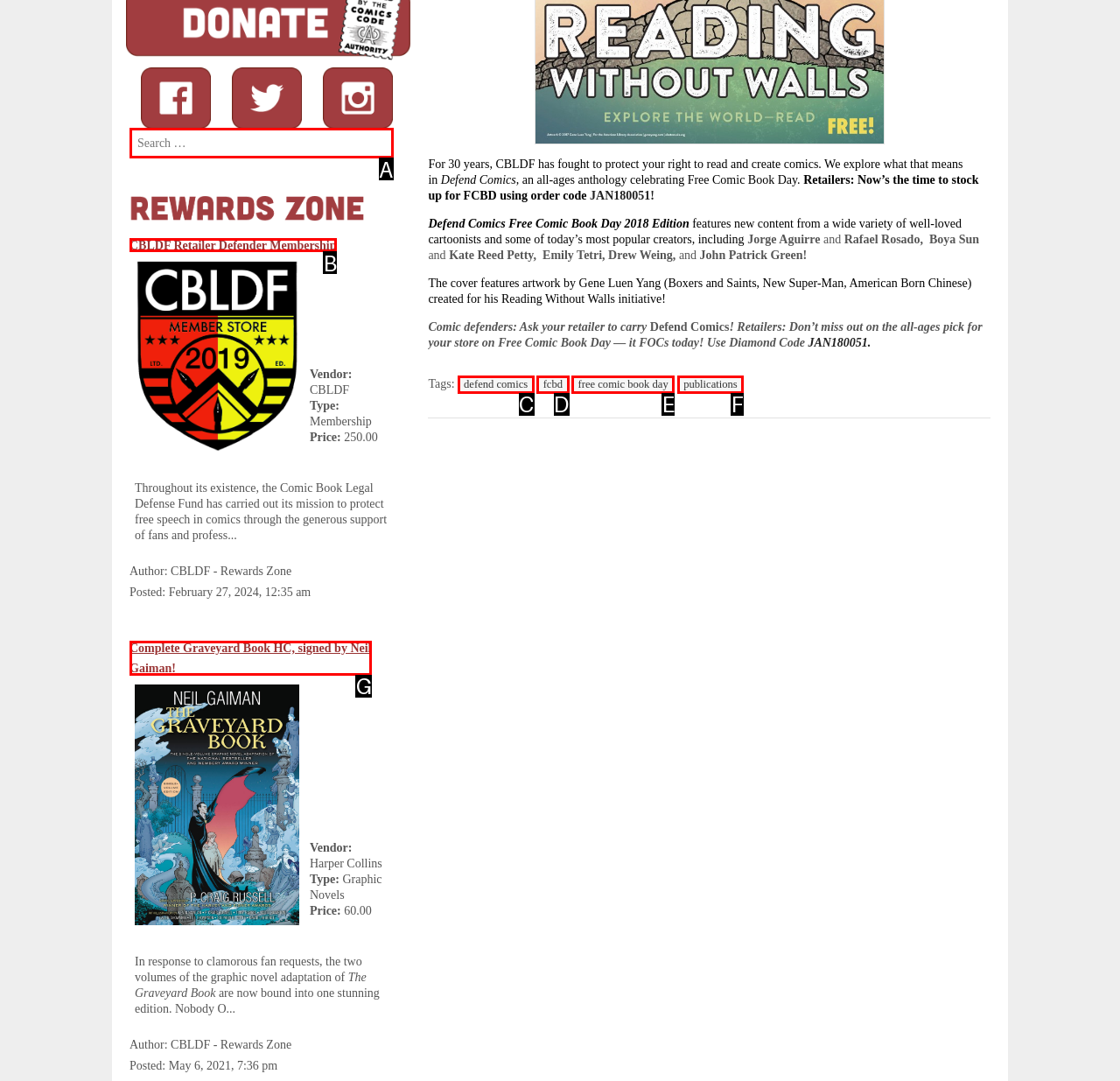Examine the description: CBLDF Retailer Defender Membership and indicate the best matching option by providing its letter directly from the choices.

B